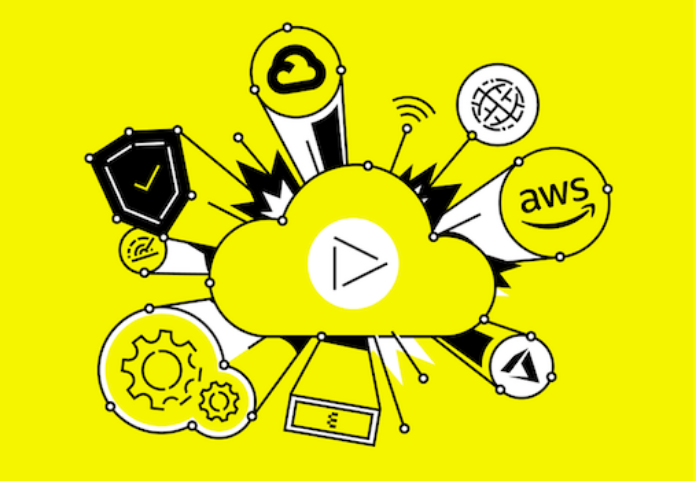What is represented by the stylized cloud?
Could you answer the question with a detailed and thorough explanation?

According to the caption, the stylized cloud at the center of the image symbolizes cloud computing and media storage solutions, highlighting the theme of the illustration.